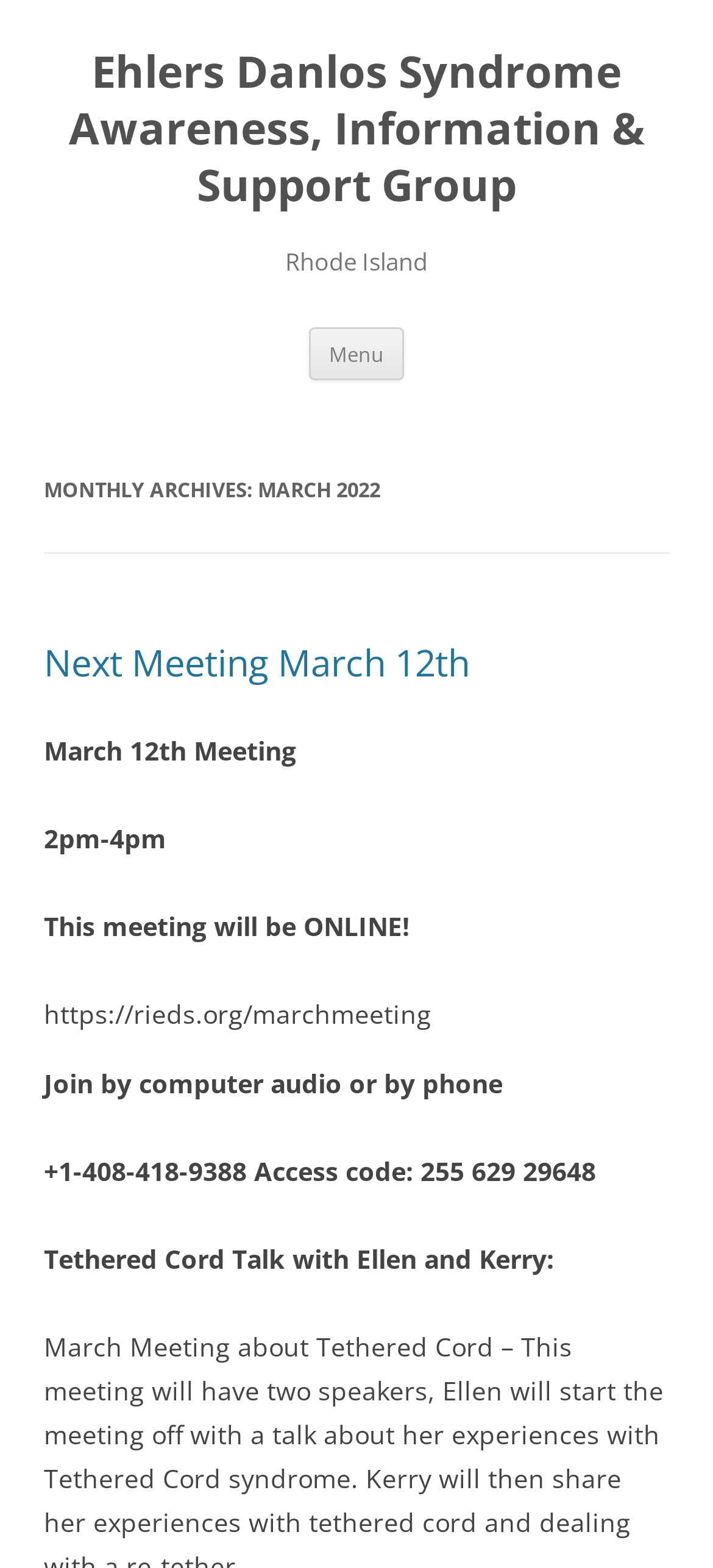Find and extract the text of the primary heading on the webpage.

Ehlers Danlos Syndrome Awareness, Information & Support Group